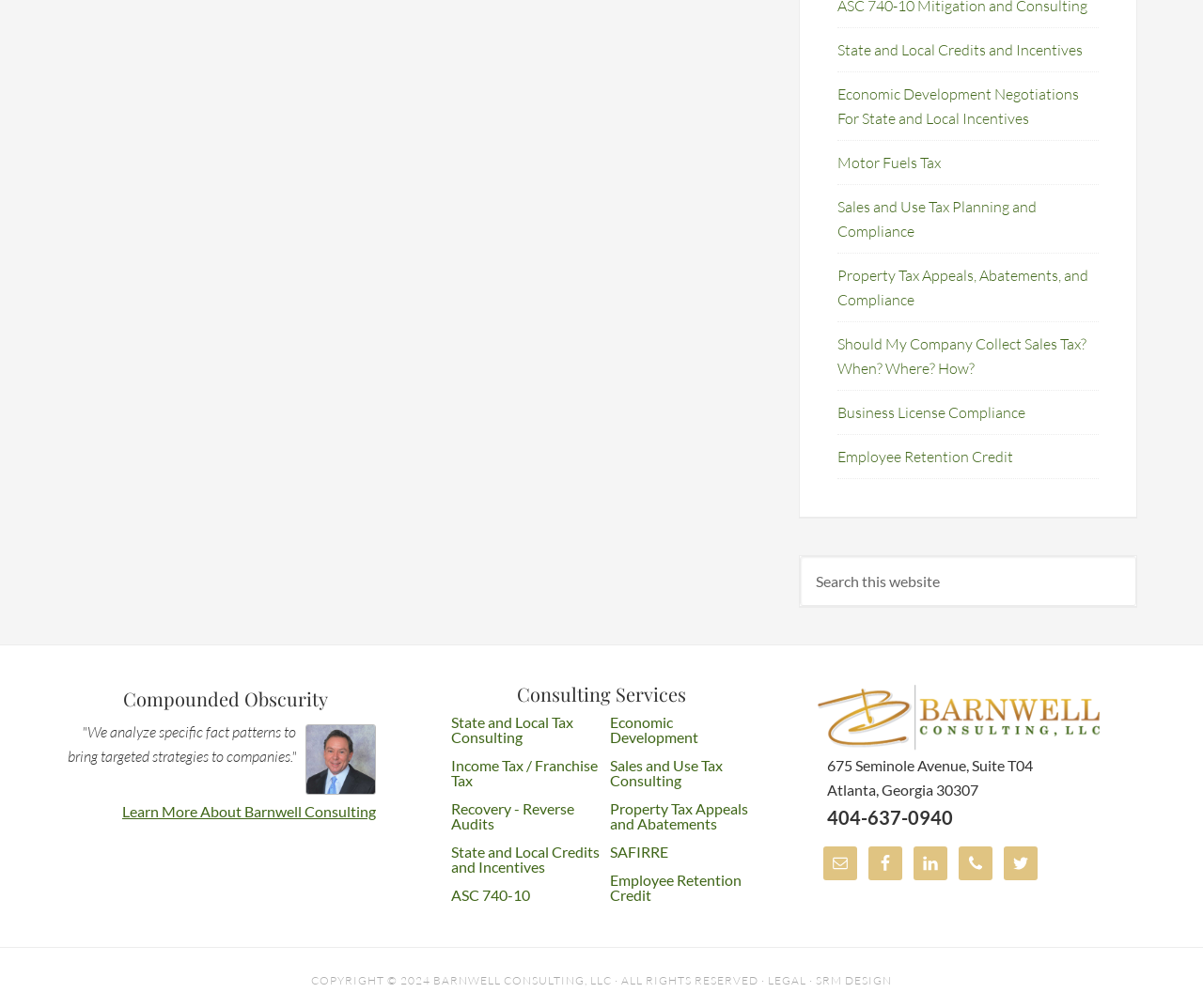What is the company name mentioned on the webpage? Analyze the screenshot and reply with just one word or a short phrase.

Barnwell Consulting